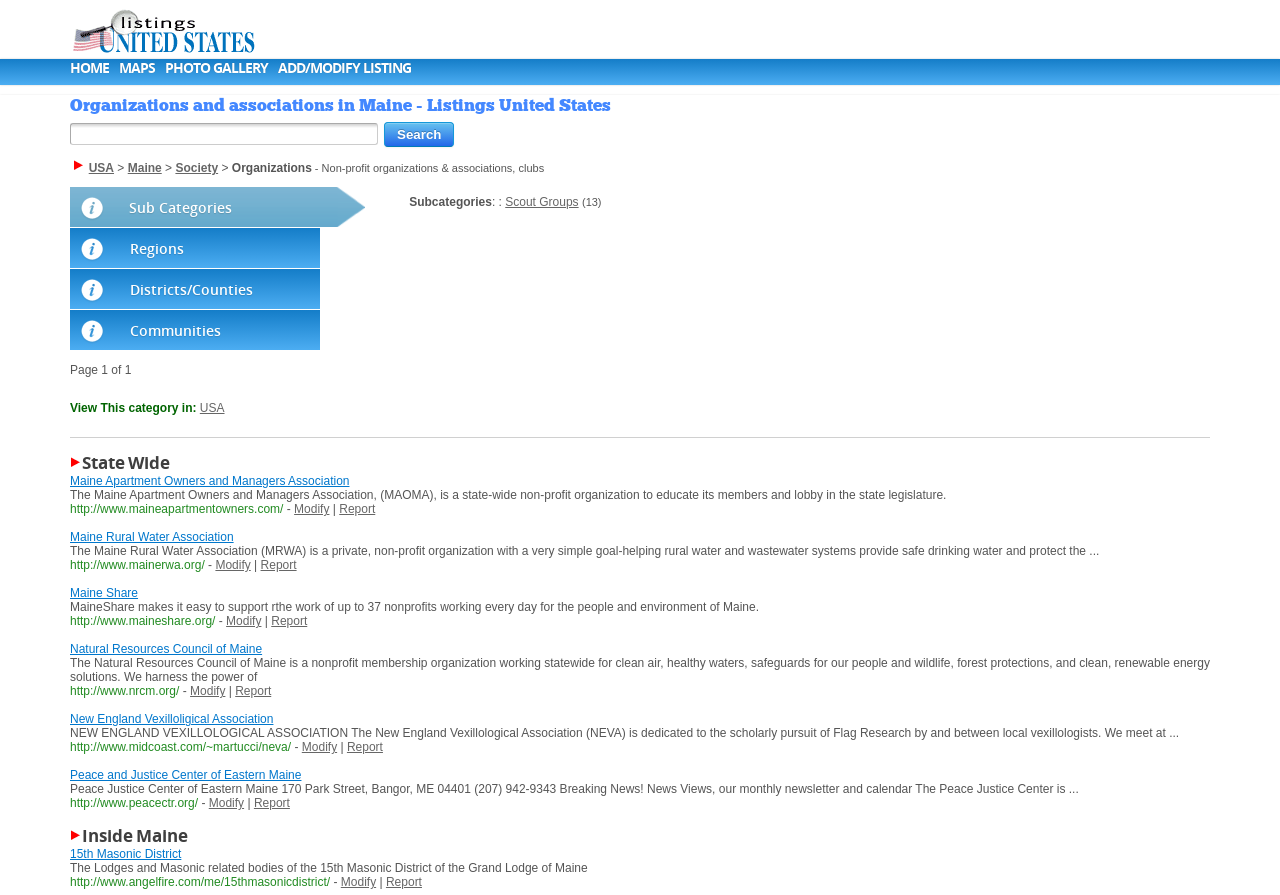Provide an in-depth caption for the contents of the webpage.

This webpage is about organizations and associations in Maine, United States. At the top, there is a navigation menu with links to "HOME", "MAPS", "PHOTO GALLERY", and "ADD/MODIFY LISTING". Below the navigation menu, there is a search bar with a "Search" button. 

To the right of the search bar, there are links to "USA" and "Maine", which are likely related to the location of the organizations. Below these links, there are more links to "Society", "Organizations", and "Sub Categories", which categorize the organizations listed on the page.

The main content of the page is divided into two sections: "State Wide" and "Inside Maine". The "State Wide" section lists various organizations in Maine, including the Maine Apartment Owners and Managers Association, Maine Rural Water Association, and Natural Resources Council of Maine. Each organization is listed with a brief description, its website URL, and options to "Modify" or "Report" the listing.

The "Inside Maine" section lists more organizations, including the 15th Masonic District and Peace and Justice Center of Eastern Maine. Again, each organization is listed with a brief description, its website URL, and options to "Modify" or "Report" the listing.

At the bottom of the page, there is a pagination indicator showing that this is "Page 1 of 1", and an option to view the category in "USA".